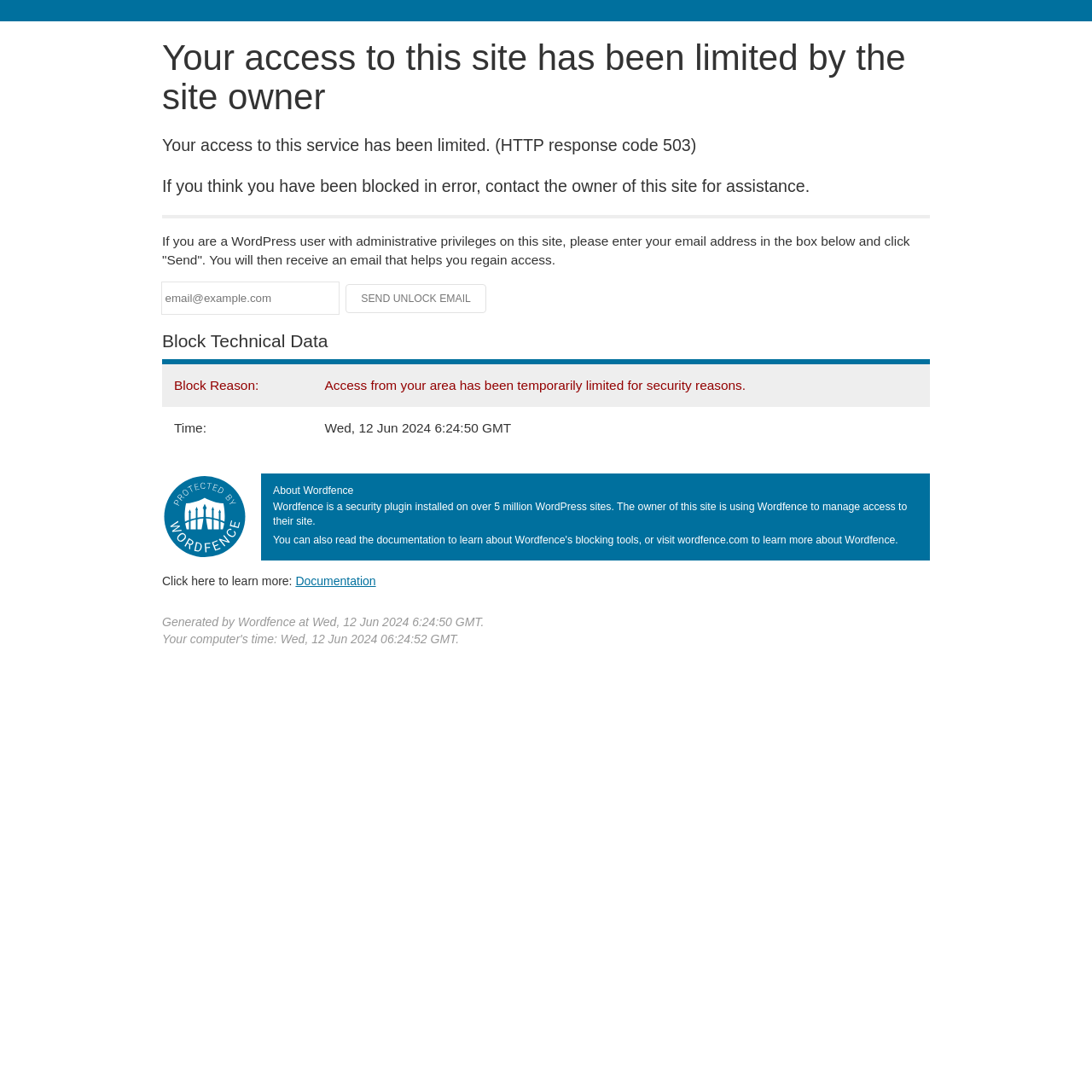Based on what you see in the screenshot, provide a thorough answer to this question: What is the purpose of the email address input field?

The email address input field is provided so that the WordPress user with administrative privileges on this site can enter their email address and click 'Send' to receive an email that helps them regain access to the site.